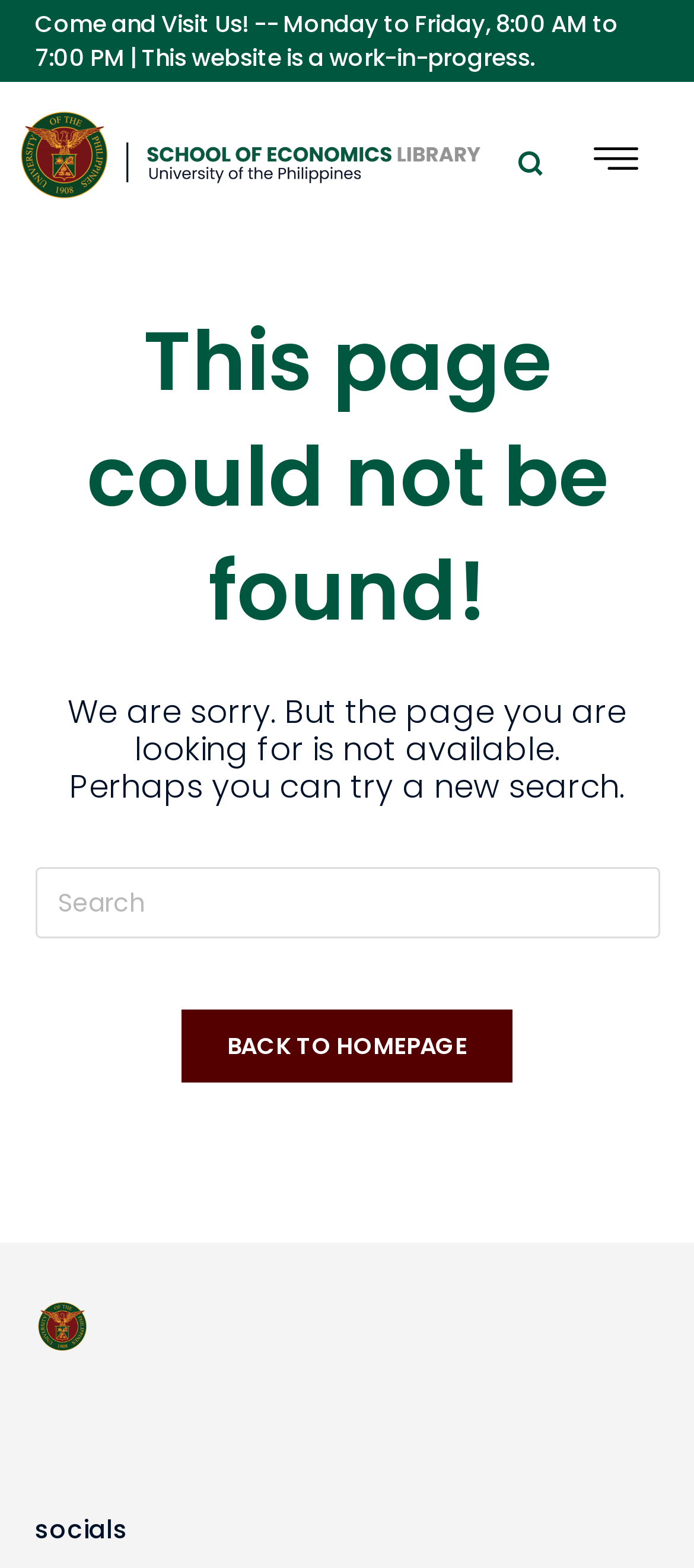What is the purpose of the search box?
Using the information from the image, answer the question thoroughly.

The search box is located in the middle of the page, and it has a label 'Search this website'. This suggests that the purpose of the search box is to allow users to search for content within the website.